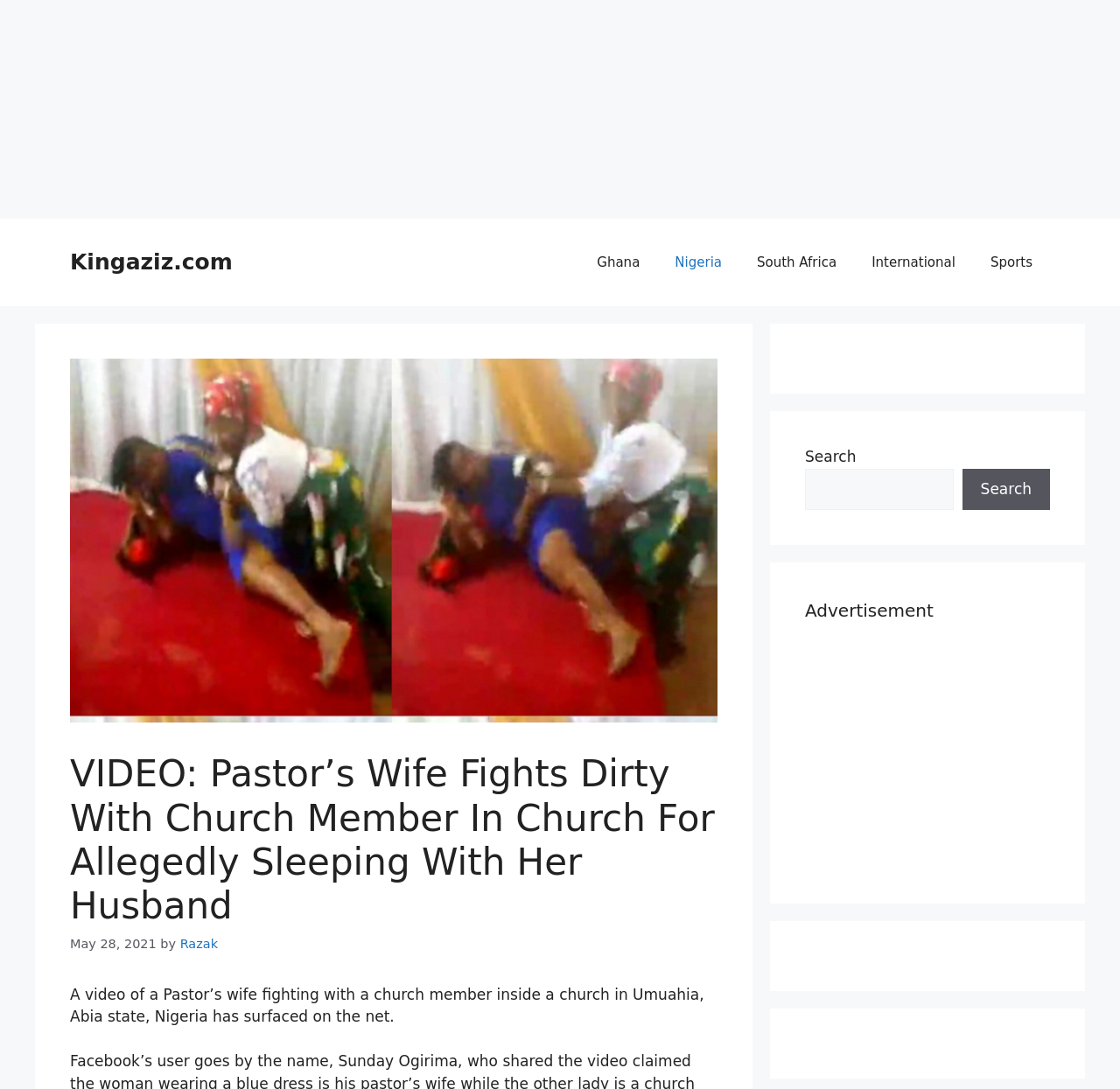Give a succinct answer to this question in a single word or phrase: 
What is the topic of the navigation menu?

Countries and Sports